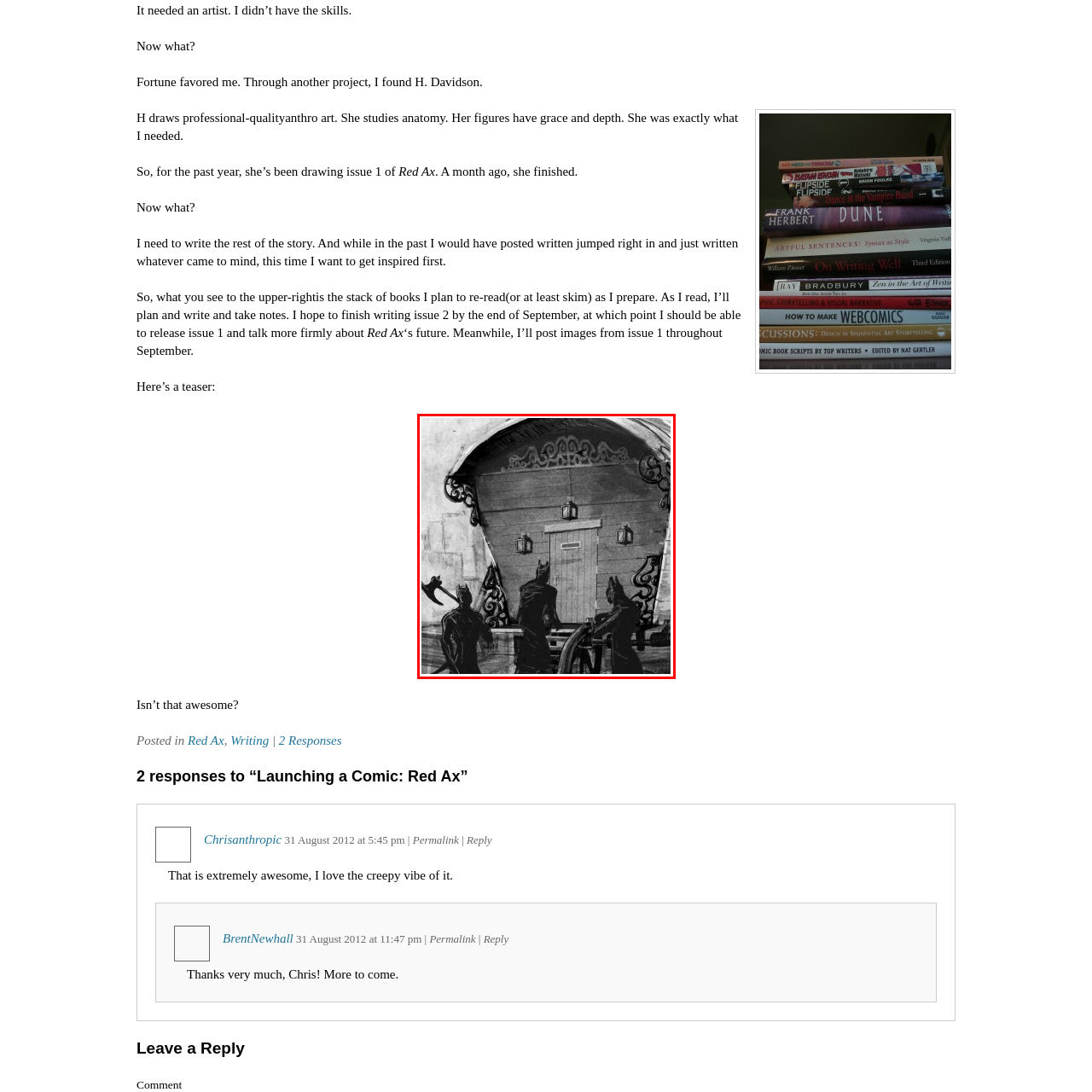How many lanterns are flanking the door? View the image inside the red bounding box and respond with a concise one-word or short-phrase answer.

two